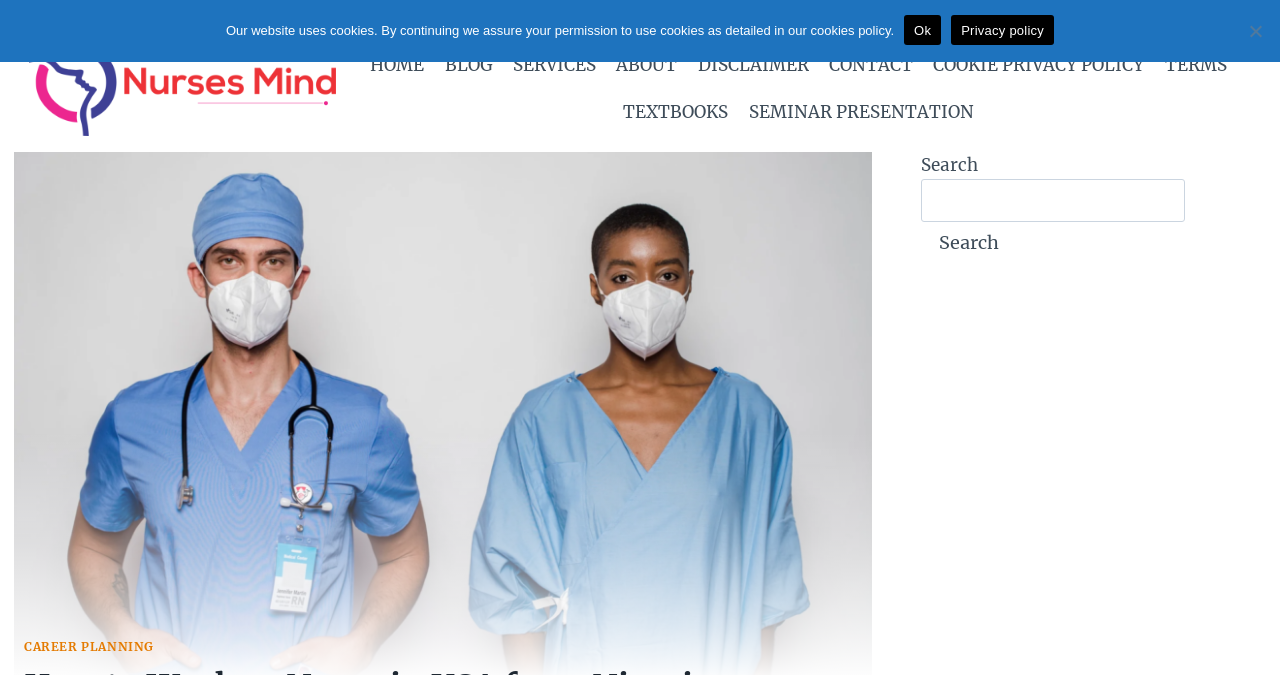Indicate the bounding box coordinates of the clickable region to achieve the following instruction: "Go to Facebook."

[0.912, 0.008, 0.932, 0.047]